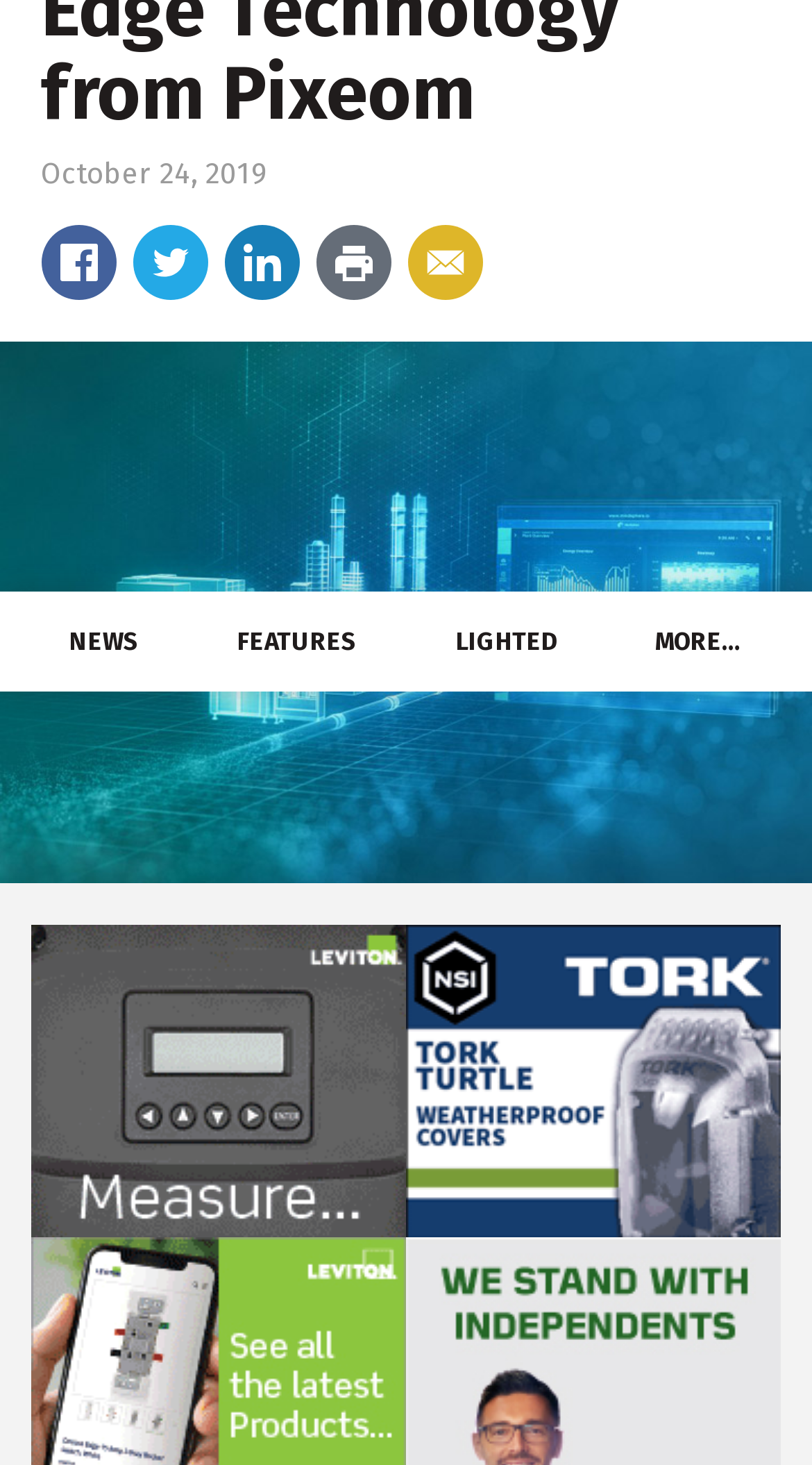Predict the bounding box of the UI element based on the description: "October 24, 2019October 24, 2019". The coordinates should be four float numbers between 0 and 1, formatted as [left, top, right, bottom].

[0.05, 0.107, 0.329, 0.131]